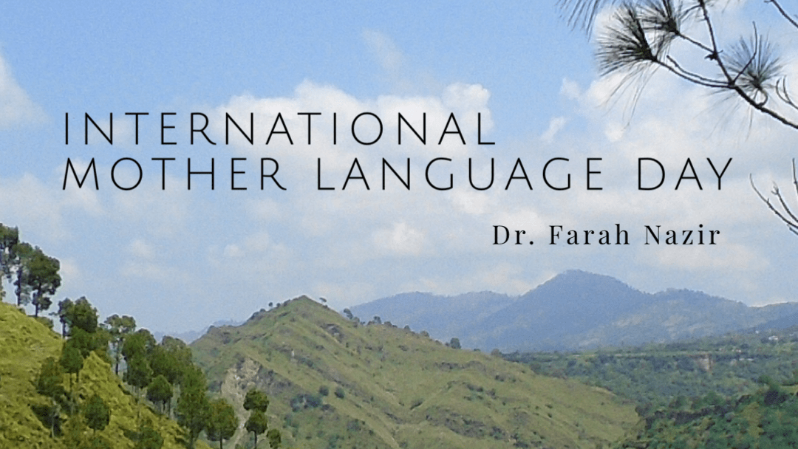Answer in one word or a short phrase: 
What do the rolling green hills and majestic mountains represent?

connection to cultural roots